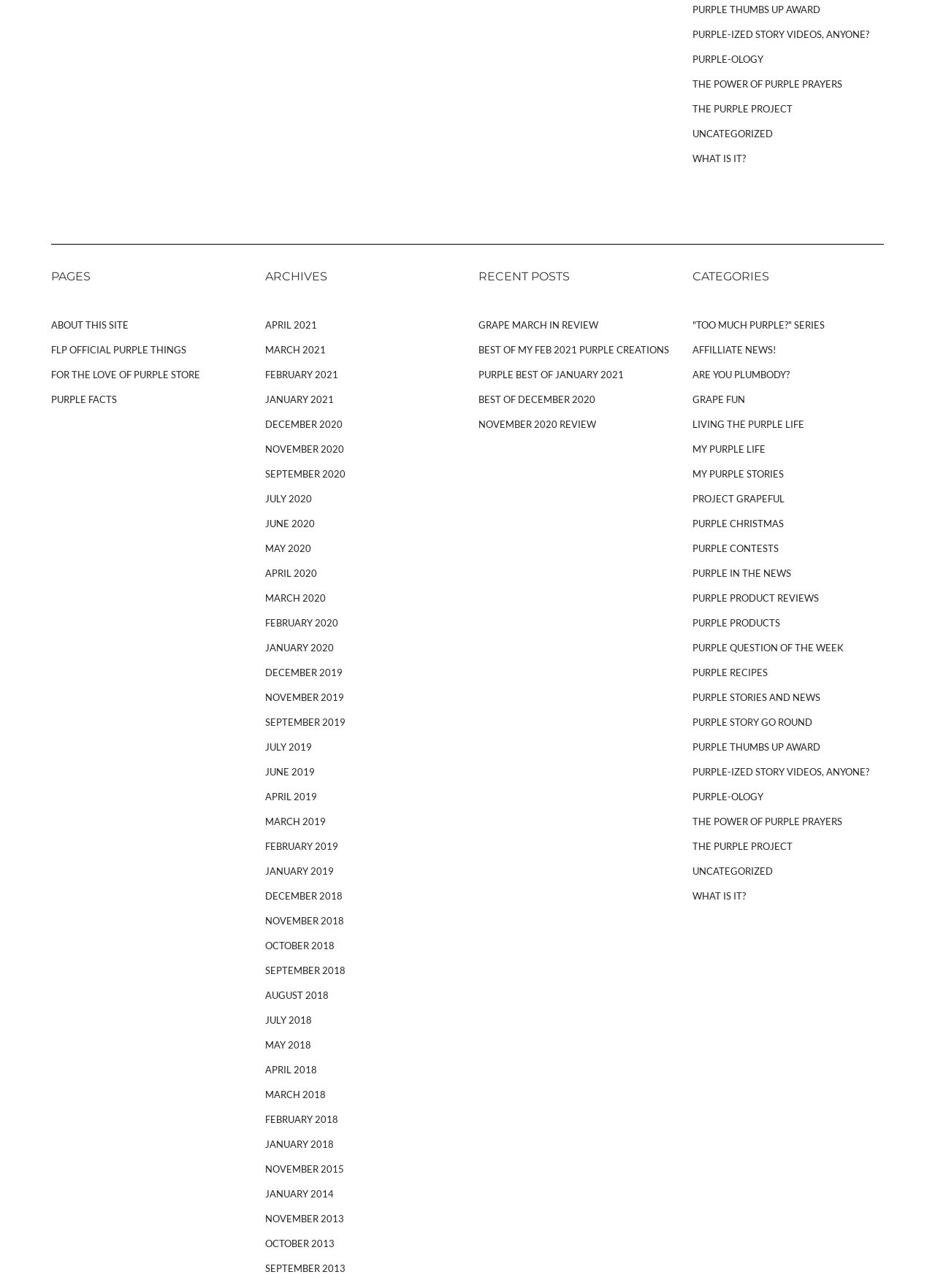Based on the element description April 2020, identify the bounding box of the UI element in the given webpage screenshot. The coordinates should be in the format (top-left x, top-left y, bottom-right x, bottom-right y) and must be between 0 and 1.

[0.283, 0.435, 0.488, 0.454]